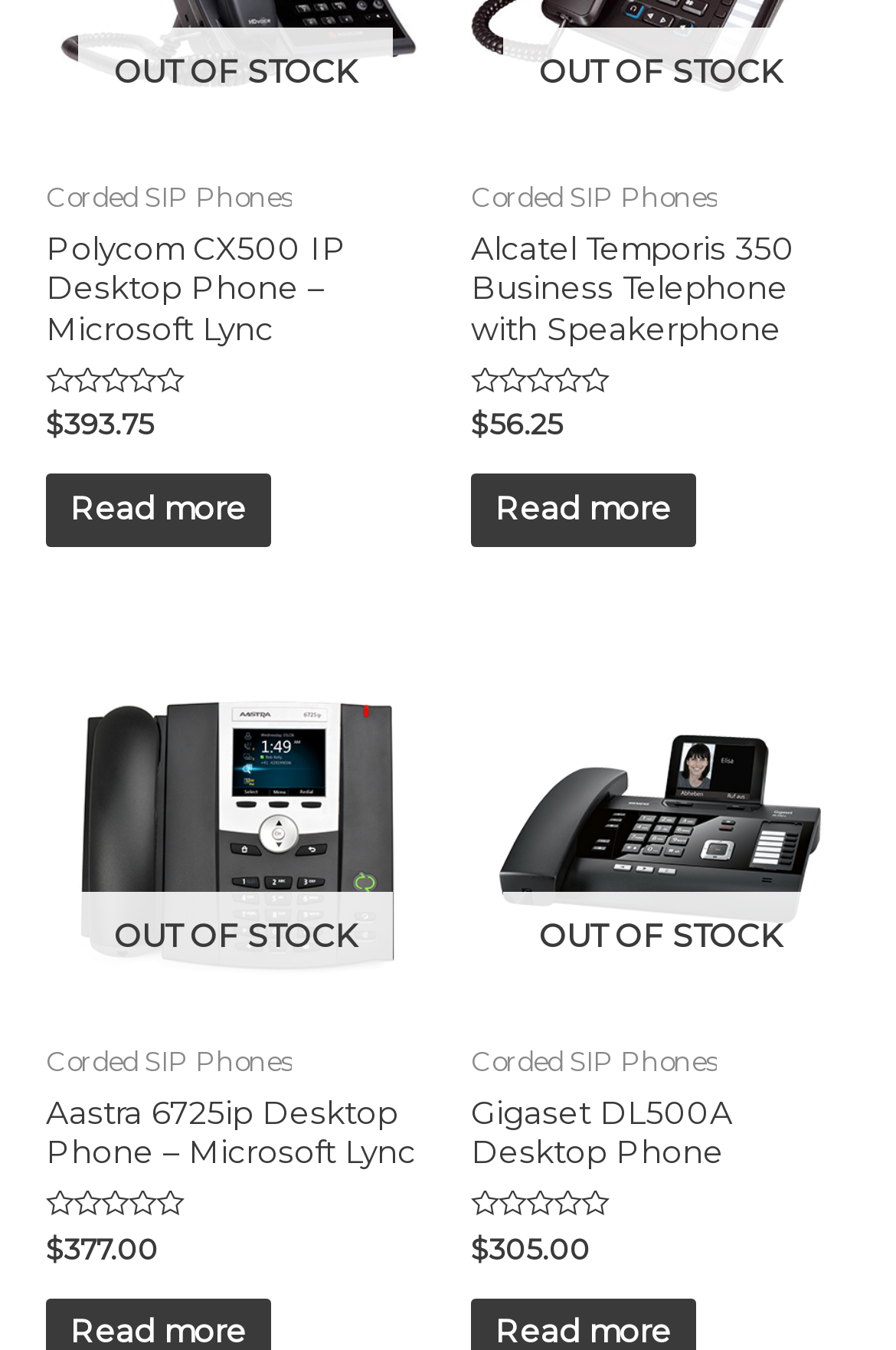Identify the bounding box for the UI element described as: "Out of stock". The coordinates should be four float numbers between 0 and 1, i.e., [left, top, right, bottom].

[0.526, 0.475, 0.949, 0.755]